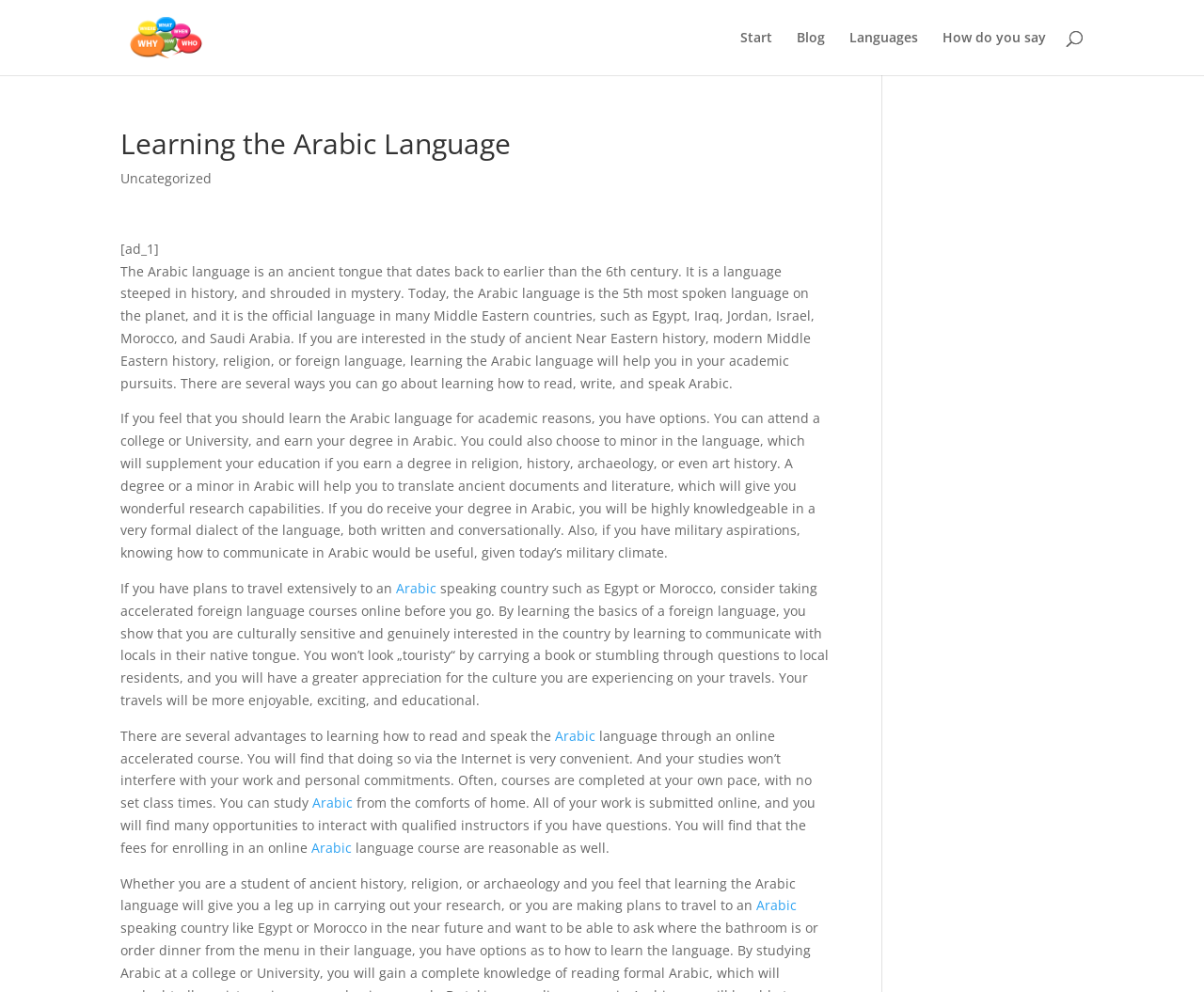Identify the bounding box coordinates for the UI element that matches this description: "Start".

[0.615, 0.031, 0.641, 0.076]